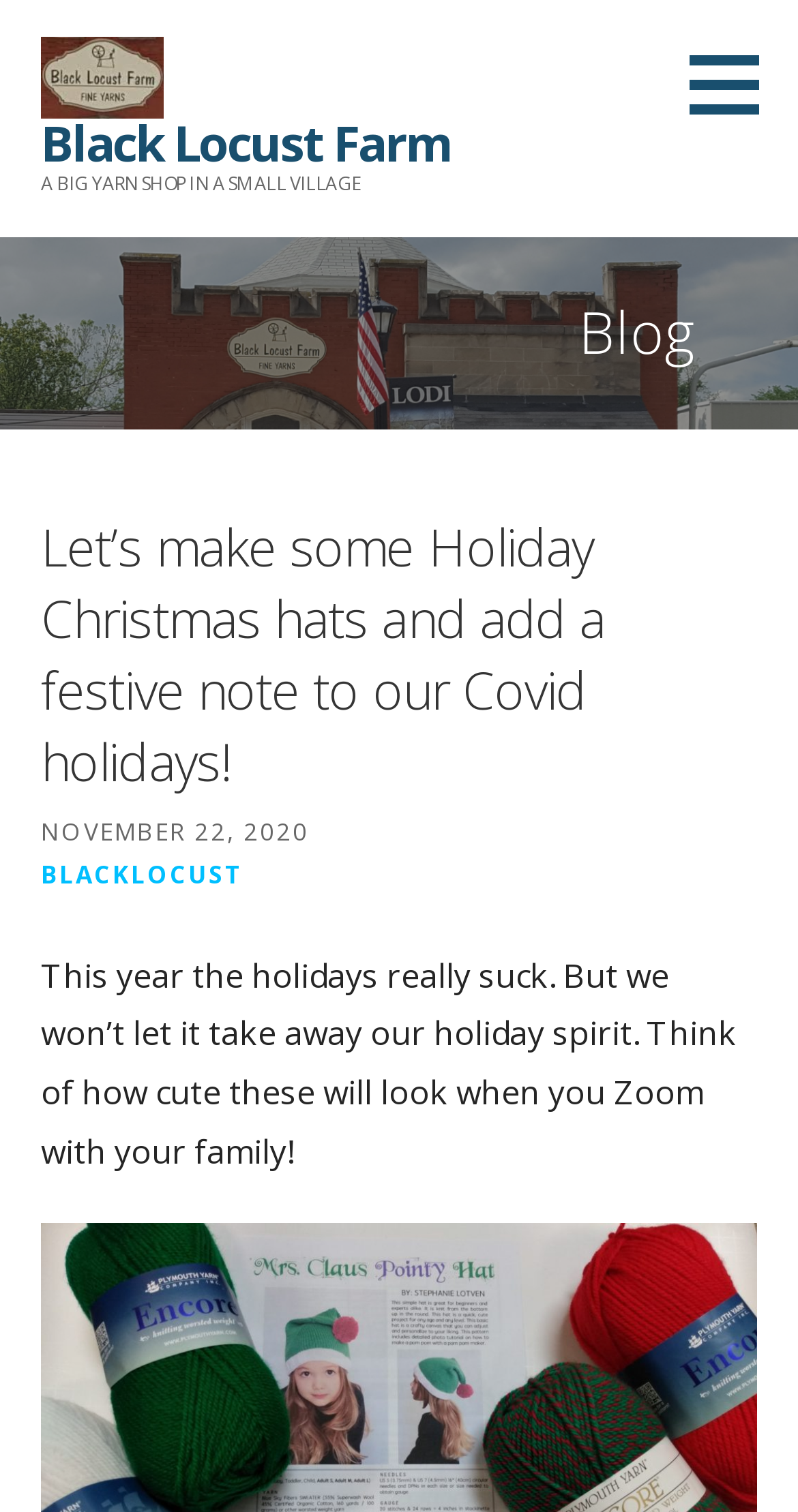Give a comprehensive overview of the webpage, including key elements.

The webpage appears to be a blog post from Black Locust Farm, a yarn shop in a small village. At the top left of the page, there is a link and an image, both labeled "Black Locust Farm", which likely serve as a logo or navigation element. Below this, there is a heading with the same label, "Black Locust Farm", which may be a title or header for the page.

To the right of the logo, there is a static text element that reads "A BIG YARN SHOP IN A SMALL VILLAGE", which provides a brief description of the shop. Below this, there is a heading labeled "Blog", which indicates the start of the blog post content.

Within the blog post section, there is a header that contains the title of the post, "Let’s make some Holiday Christmas hats and add a festive note to our Covid holidays!", which is centered near the top of the page. Below this, there is a static text element that displays the date "NOVEMBER 22, 2020". 

To the right of the date, there is a link labeled "BLACKLOCUST", which may be a navigation element or a reference to the shop's website. Below this, there is a static text element that contains the main content of the blog post, which discusses making holiday Christmas hats and maintaining holiday spirit despite the challenges of the Covid pandemic.